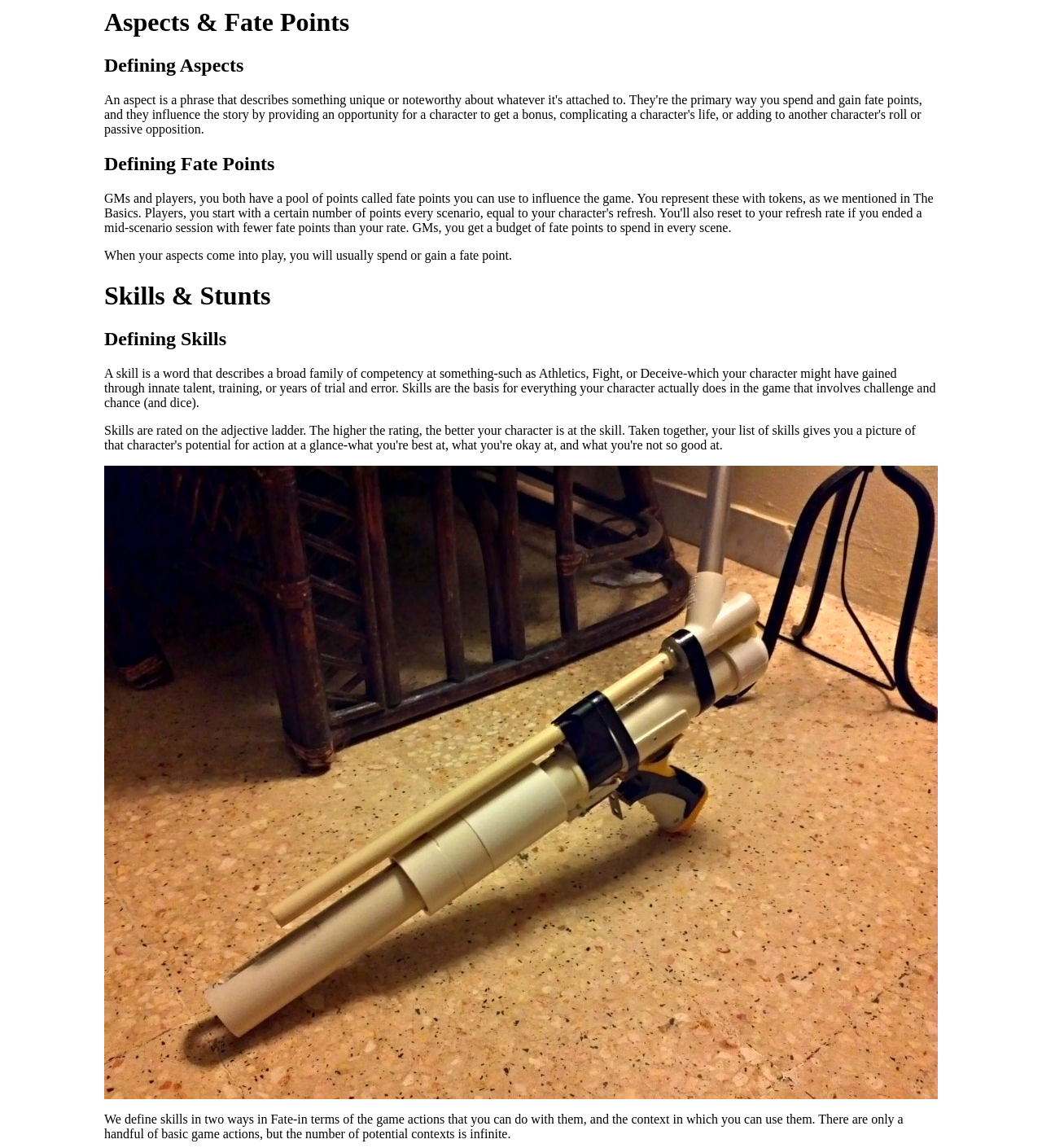Identify and extract the main heading of the webpage.

Aspects & Fate Points